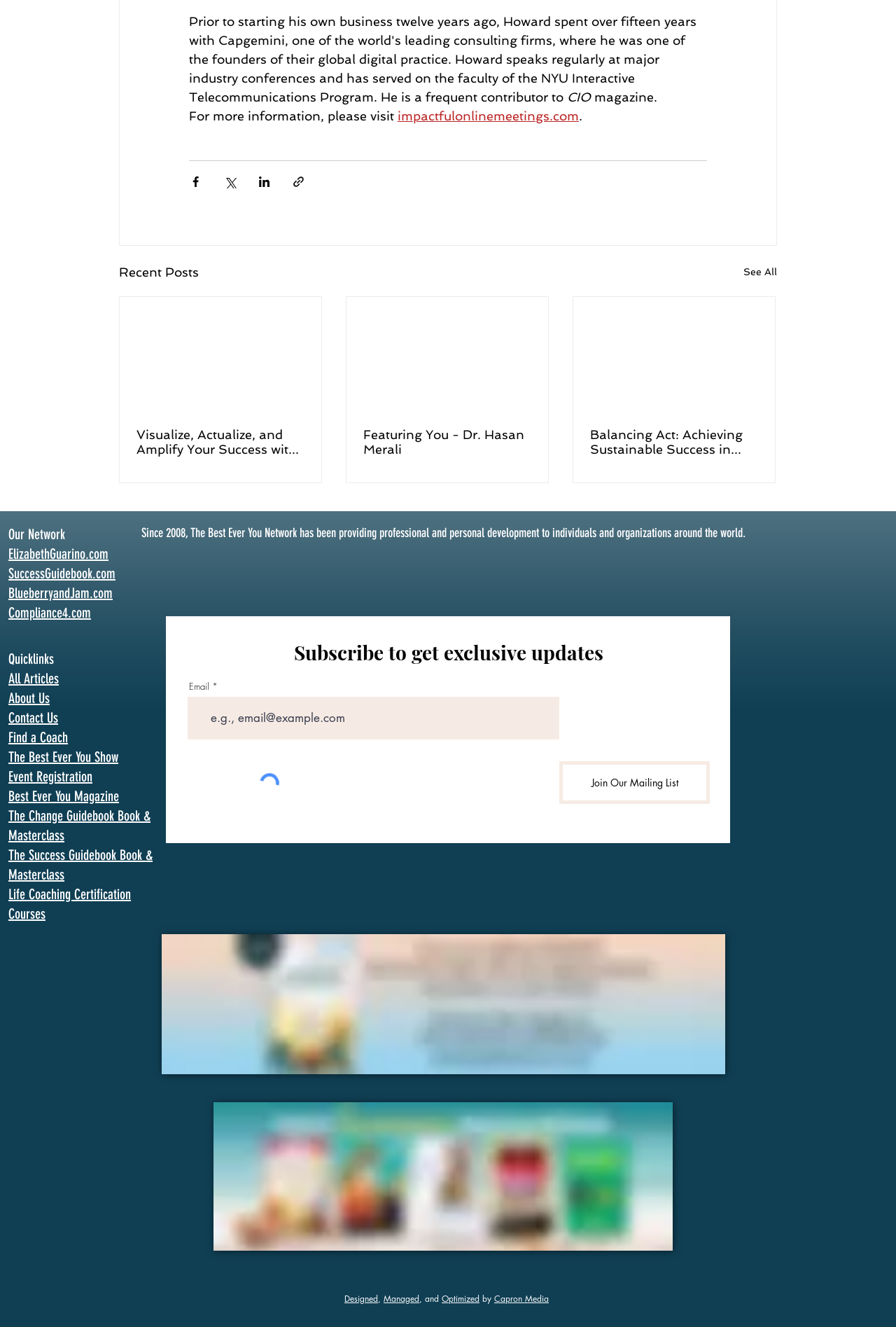How many social media links are in the Social Bar?
Based on the screenshot, provide your answer in one word or phrase.

8